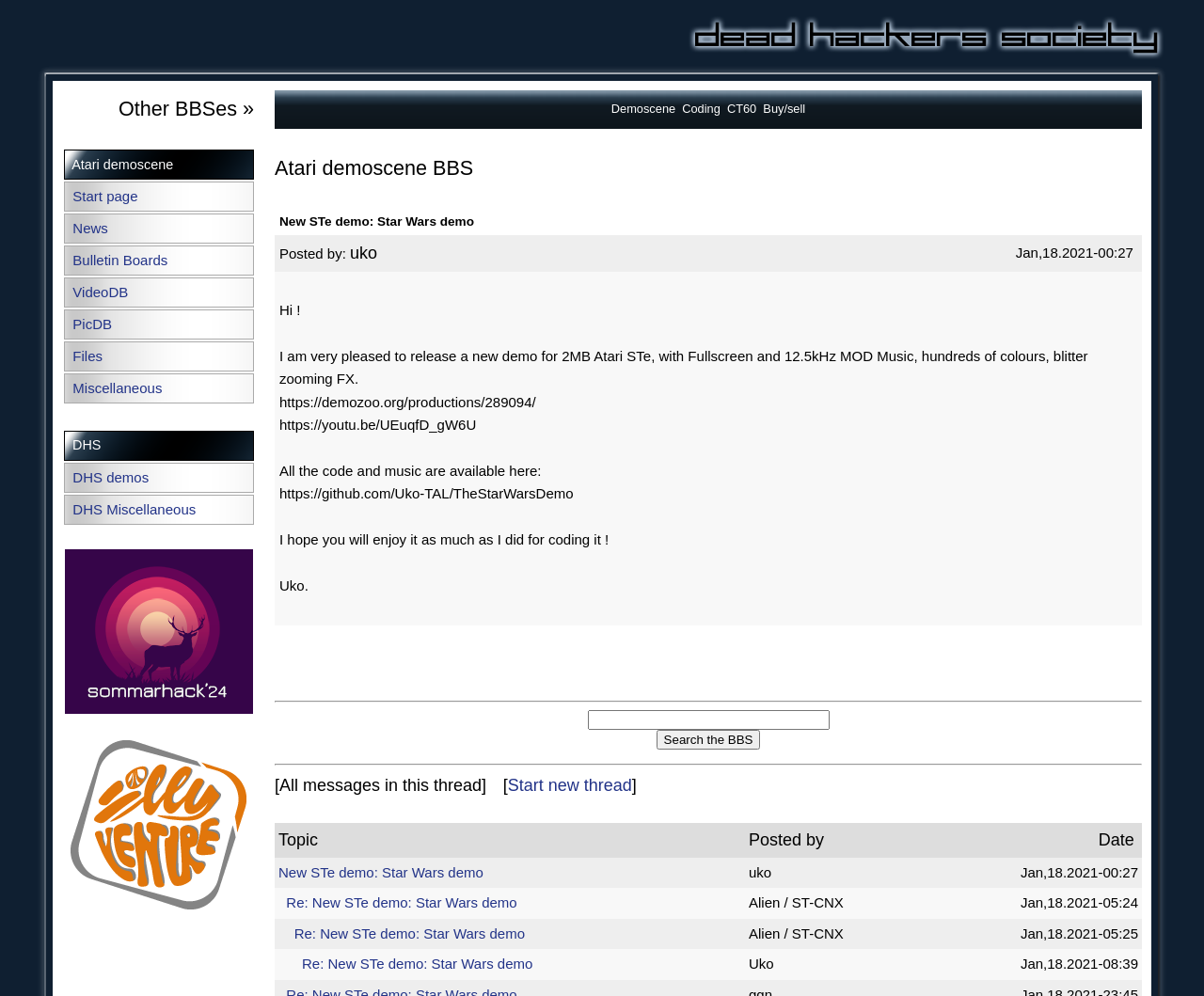Bounding box coordinates are specified in the format (top-left x, top-left y, bottom-right x, bottom-right y). All values are floating point numbers bounded between 0 and 1. Please provide the bounding box coordinate of the region this sentence describes: 7. Cosmology with large-scale structure

None